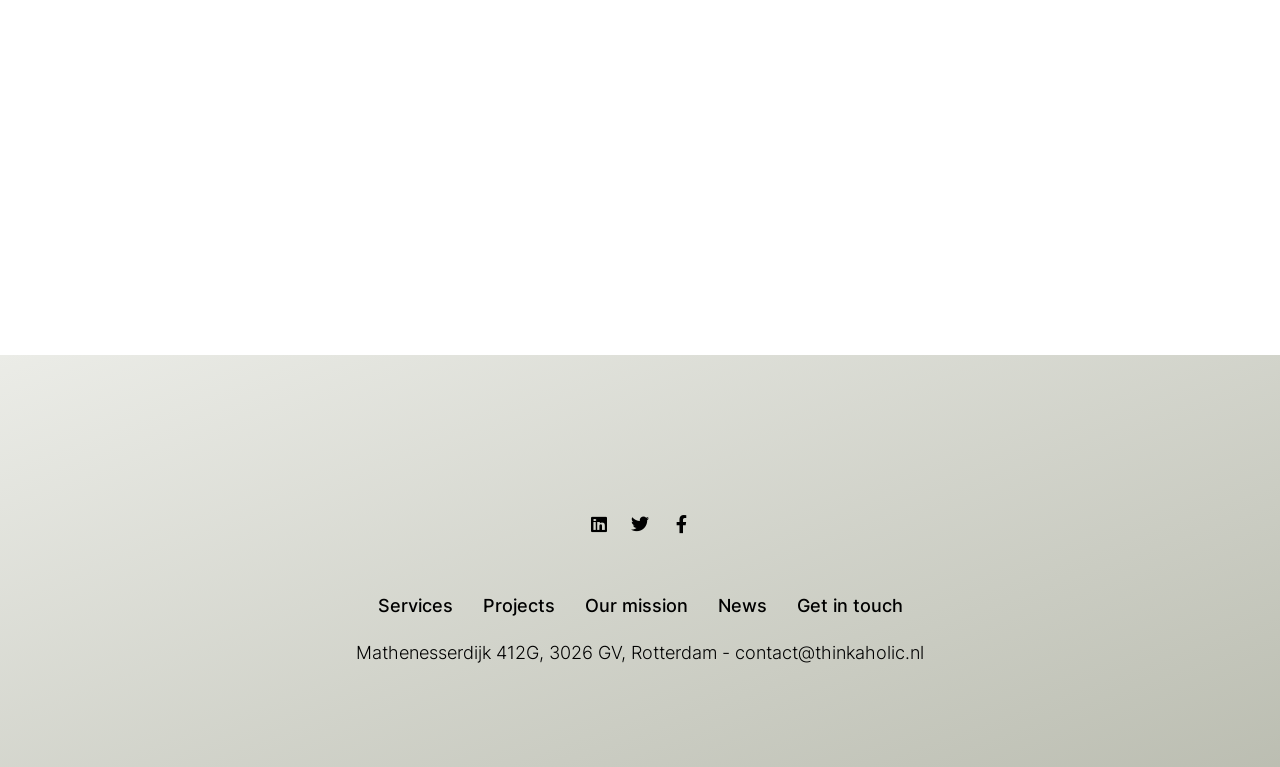Find the bounding box coordinates of the element to click in order to complete this instruction: "Visit LinkedIn page". The bounding box coordinates must be four float numbers between 0 and 1, denoted as [left, top, right, bottom].

[0.454, 0.66, 0.482, 0.707]